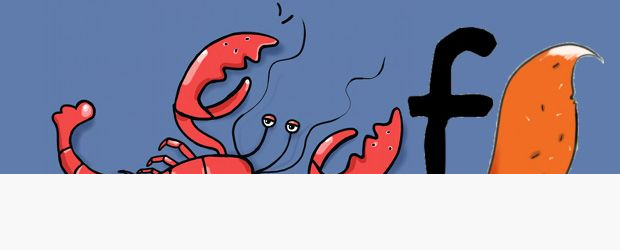What is the theme of the project 'Familiars 2'?
Please give a detailed and thorough answer to the question, covering all relevant points.

According to the caption, the project 'Familiars 2' explores the intersection of social network dynamics and animal personality representation, which implies that the theme of the project revolves around these two concepts.